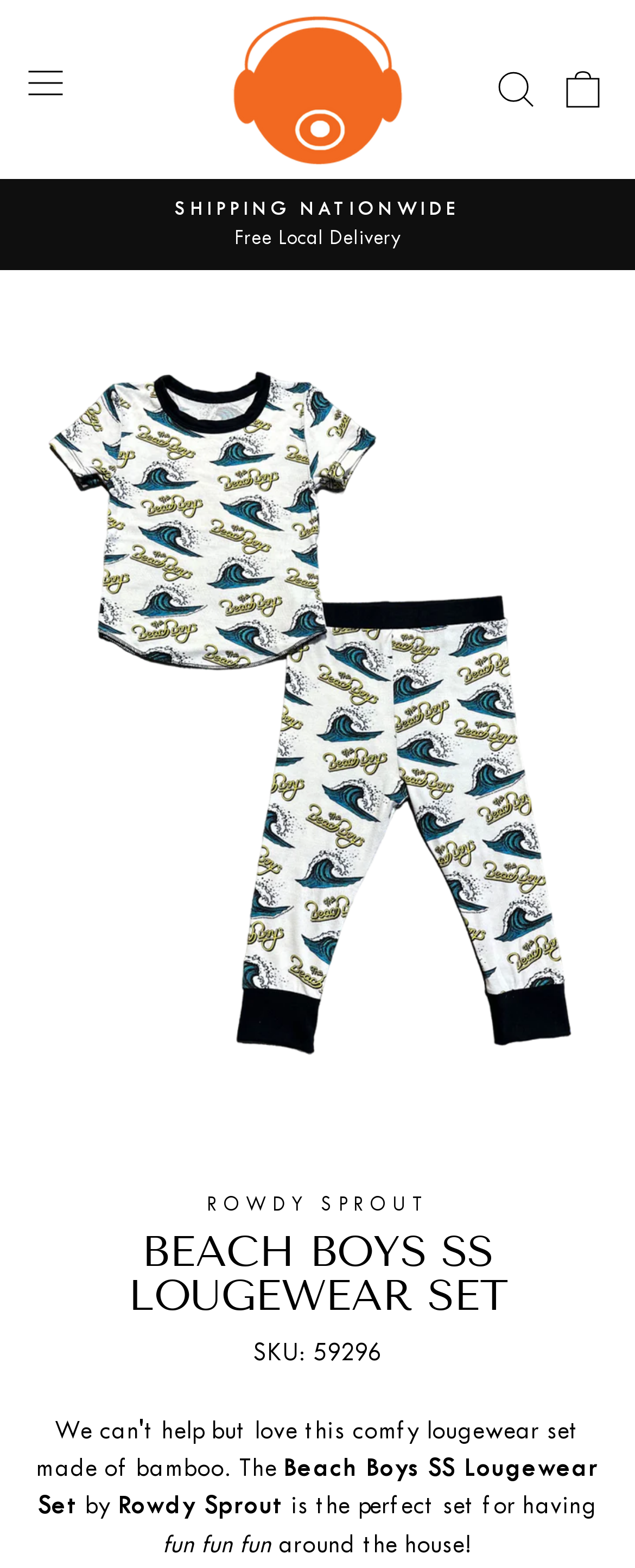What is the SKU of the lougewear set?
Using the image, provide a concise answer in one word or a short phrase.

59296